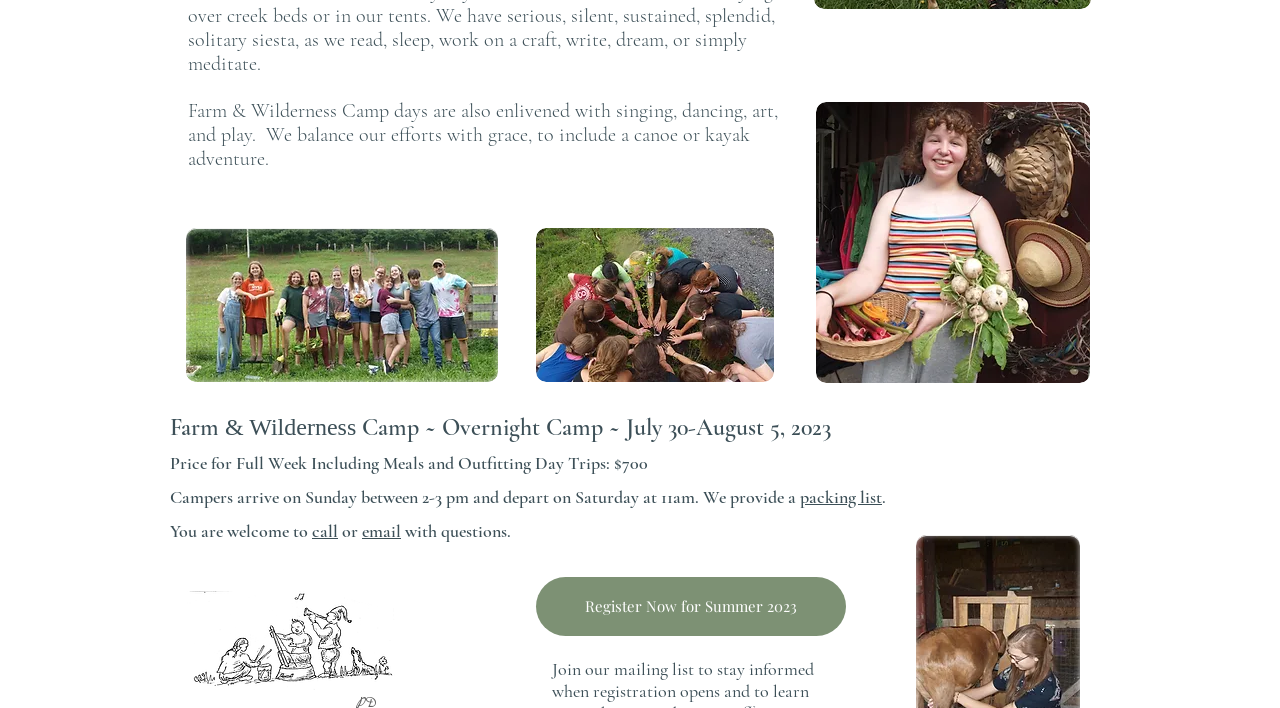Find the bounding box coordinates for the UI element that matches this description: "call".

[0.244, 0.734, 0.264, 0.766]